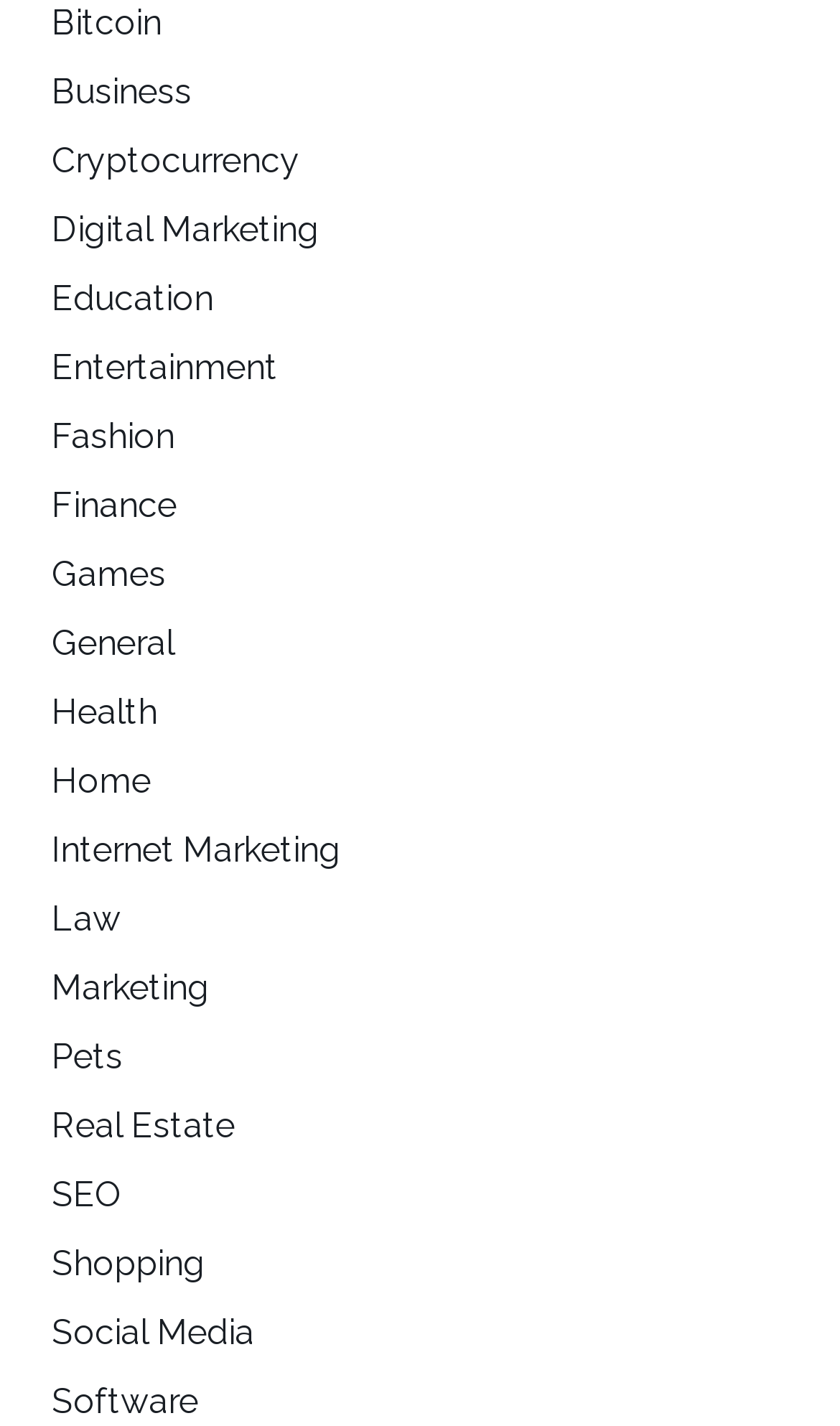Determine the coordinates of the bounding box for the clickable area needed to execute this instruction: "Click on Bitcoin".

[0.062, 0.002, 0.192, 0.03]